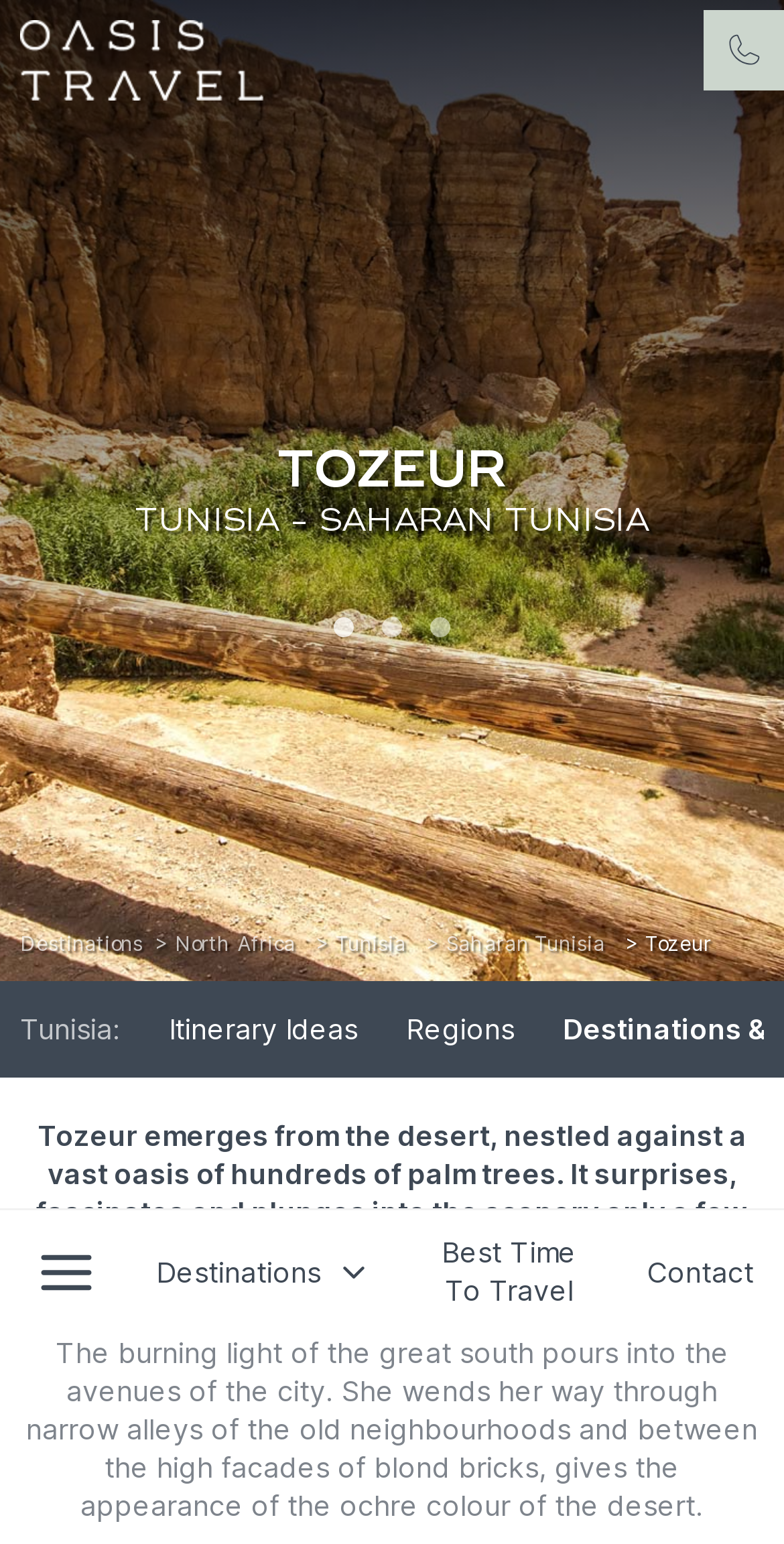What is the region of Tunisia that Tozeur is located in?
Answer the question with as much detail as you can, using the image as a reference.

The region of Tunisia that Tozeur is located in can be found in the link '> Saharan Tunisia' under the 'Destinations' section. This link is part of the navigation menu.